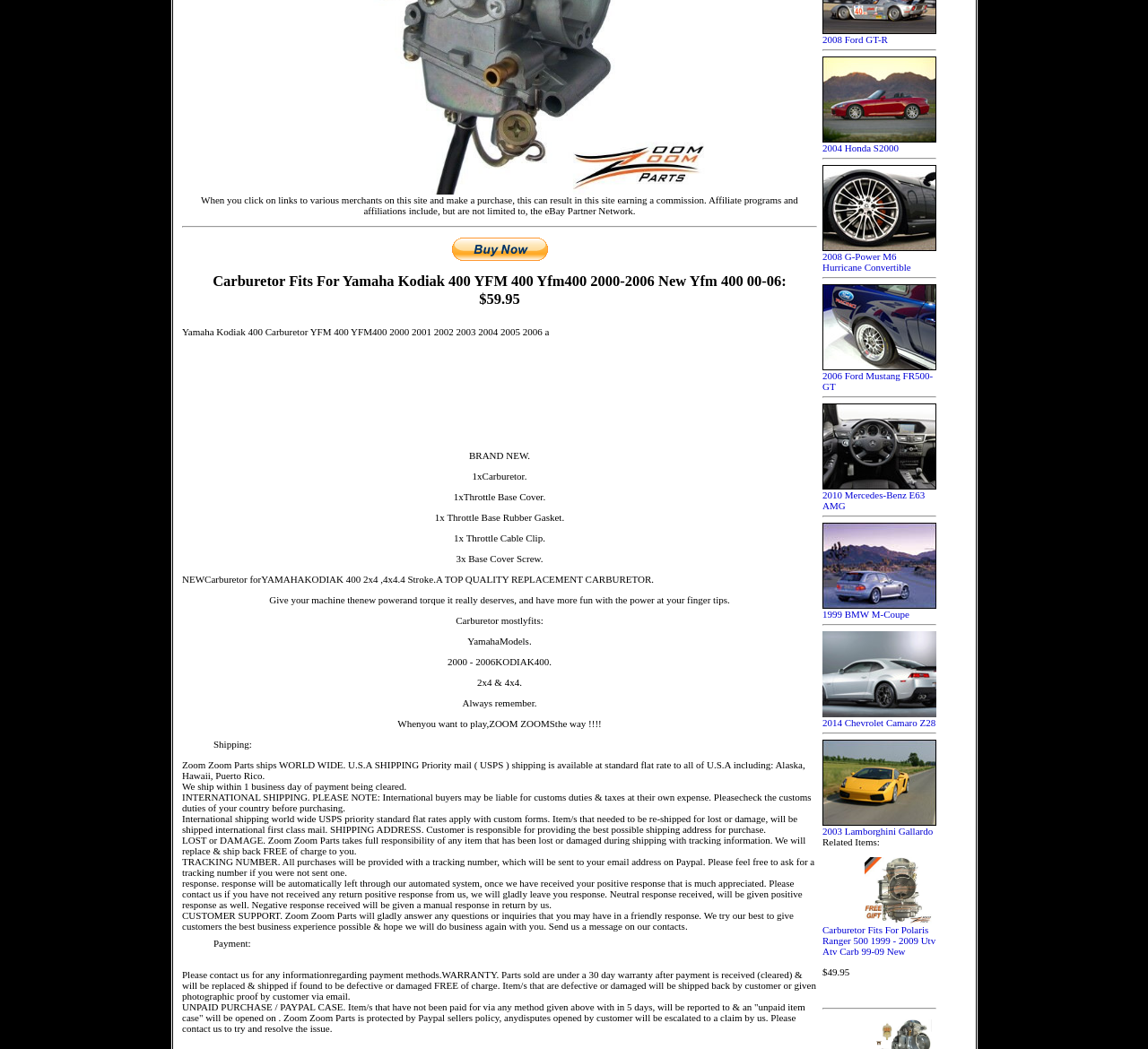Please provide the bounding box coordinates in the format (top-left x, top-left y, bottom-right x, bottom-right y). Remember, all values are floating point numbers between 0 and 1. What is the bounding box coordinate of the region described as: 2010 Mercedes-Benz E63 AMG

[0.716, 0.458, 0.816, 0.487]